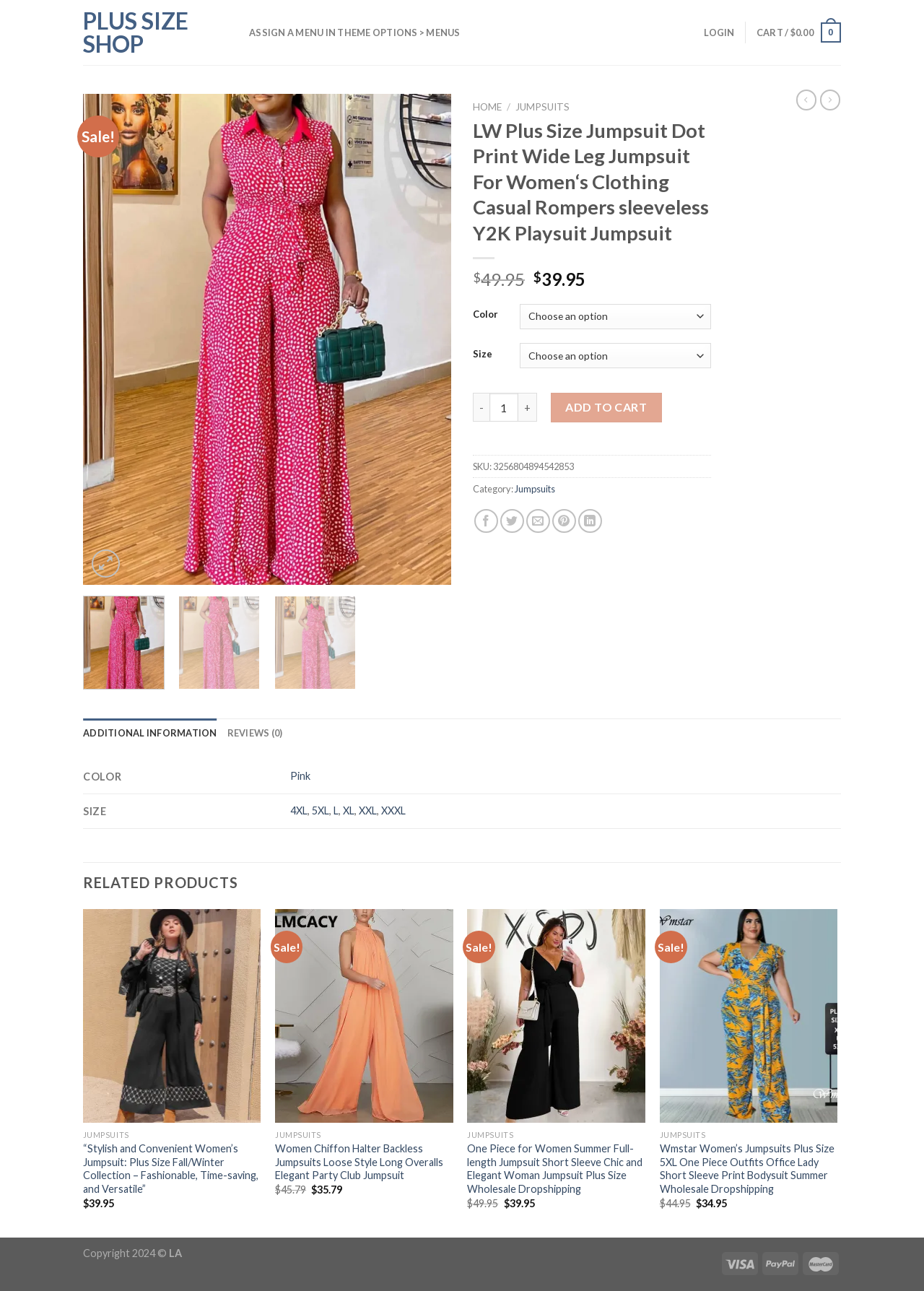Identify the bounding box coordinates of the element that should be clicked to fulfill this task: "Select a color from the dropdown menu". The coordinates should be provided as four float numbers between 0 and 1, i.e., [left, top, right, bottom].

[0.563, 0.235, 0.77, 0.255]